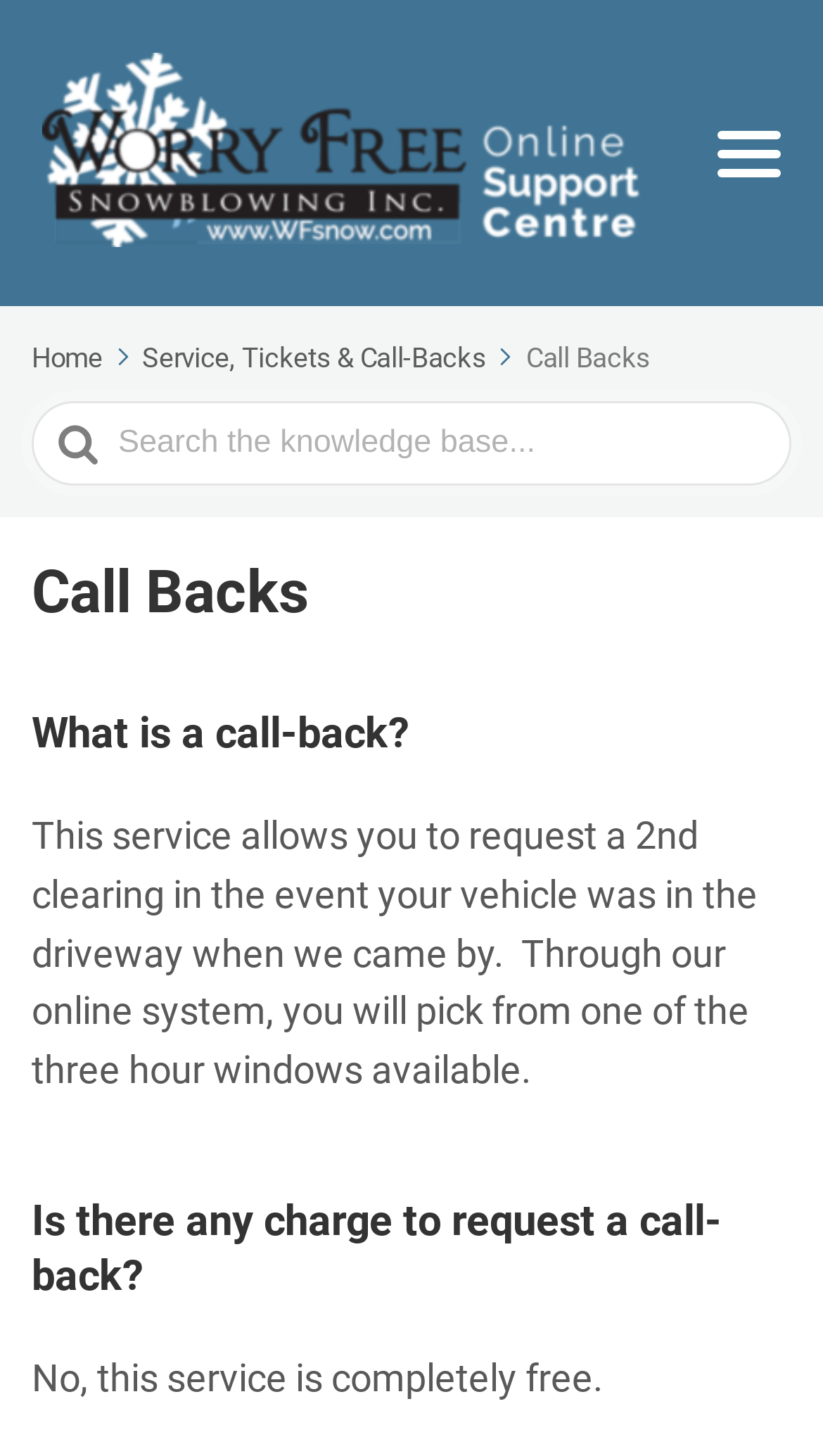Give a one-word or short phrase answer to this question: 
Is the 'Call Backs' service free?

Yes